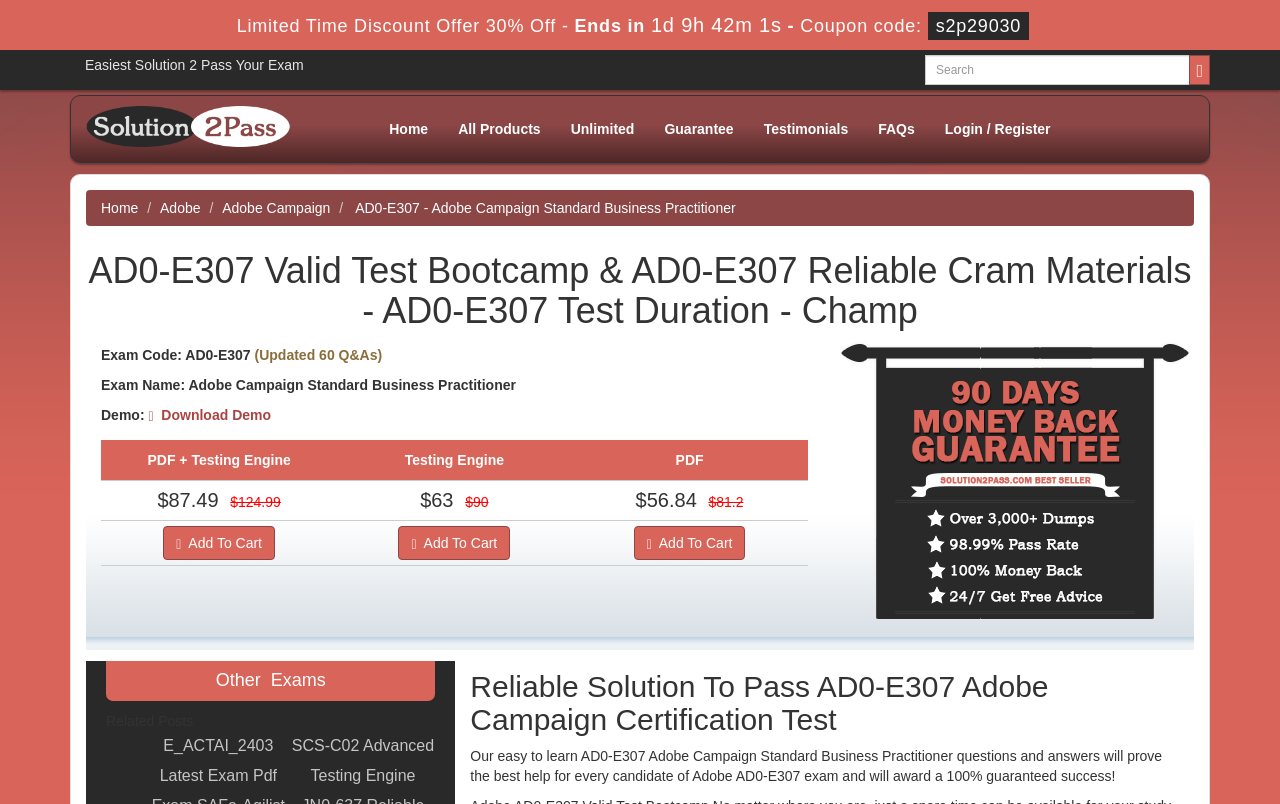Provide a brief response to the question below using one word or phrase:
What is the guarantee offered?

Money Back Guarantee